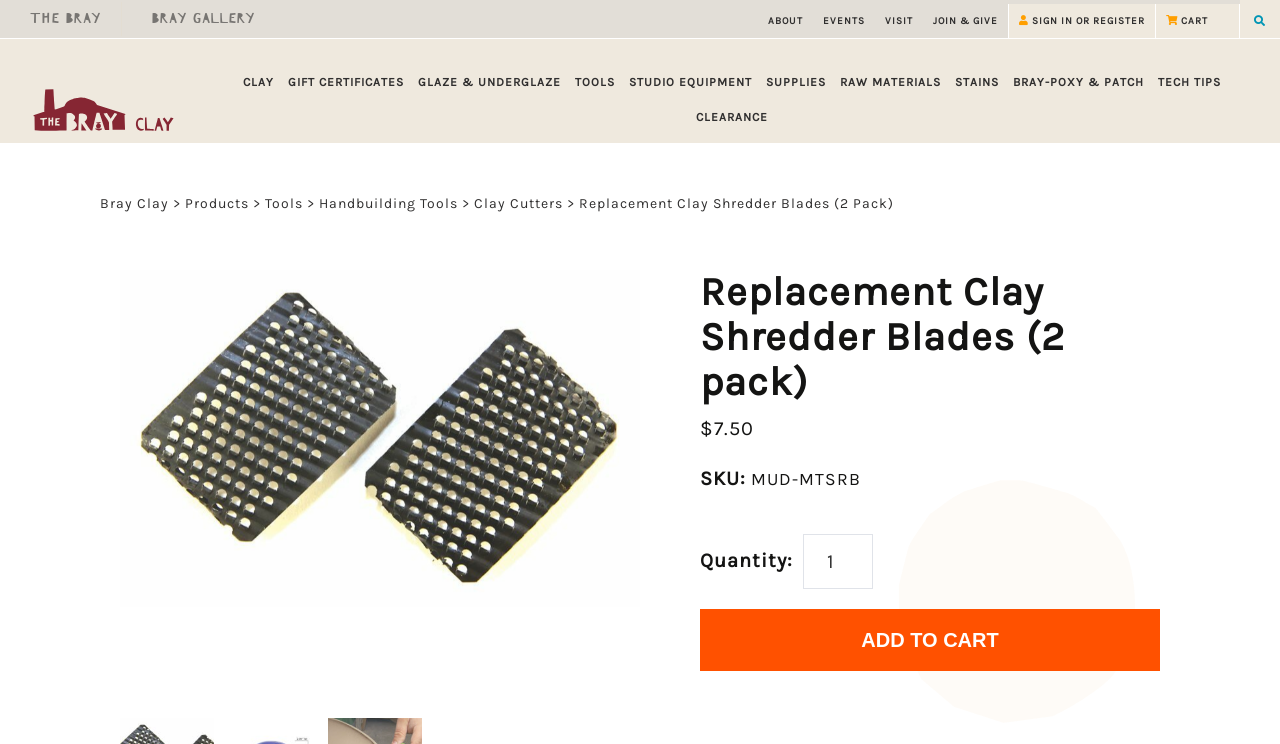Analyze the image and answer the question with as much detail as possible: 
What is the minimum quantity that can be added to the cart?

The minimum quantity that can be added to the cart can be inferred from the spinbutton element, which has a valuemin of 1. This indicates that the minimum quantity that can be added to the cart is 1.